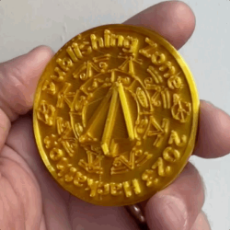What is the purpose of the challenge coin?
From the details in the image, provide a complete and detailed answer to the question.

The caption explains that the coin serves as a 'commemorative item for participants in a recent hackathon', highlighting the craftsmanship involved in its design and the spirited collaboration of the event.